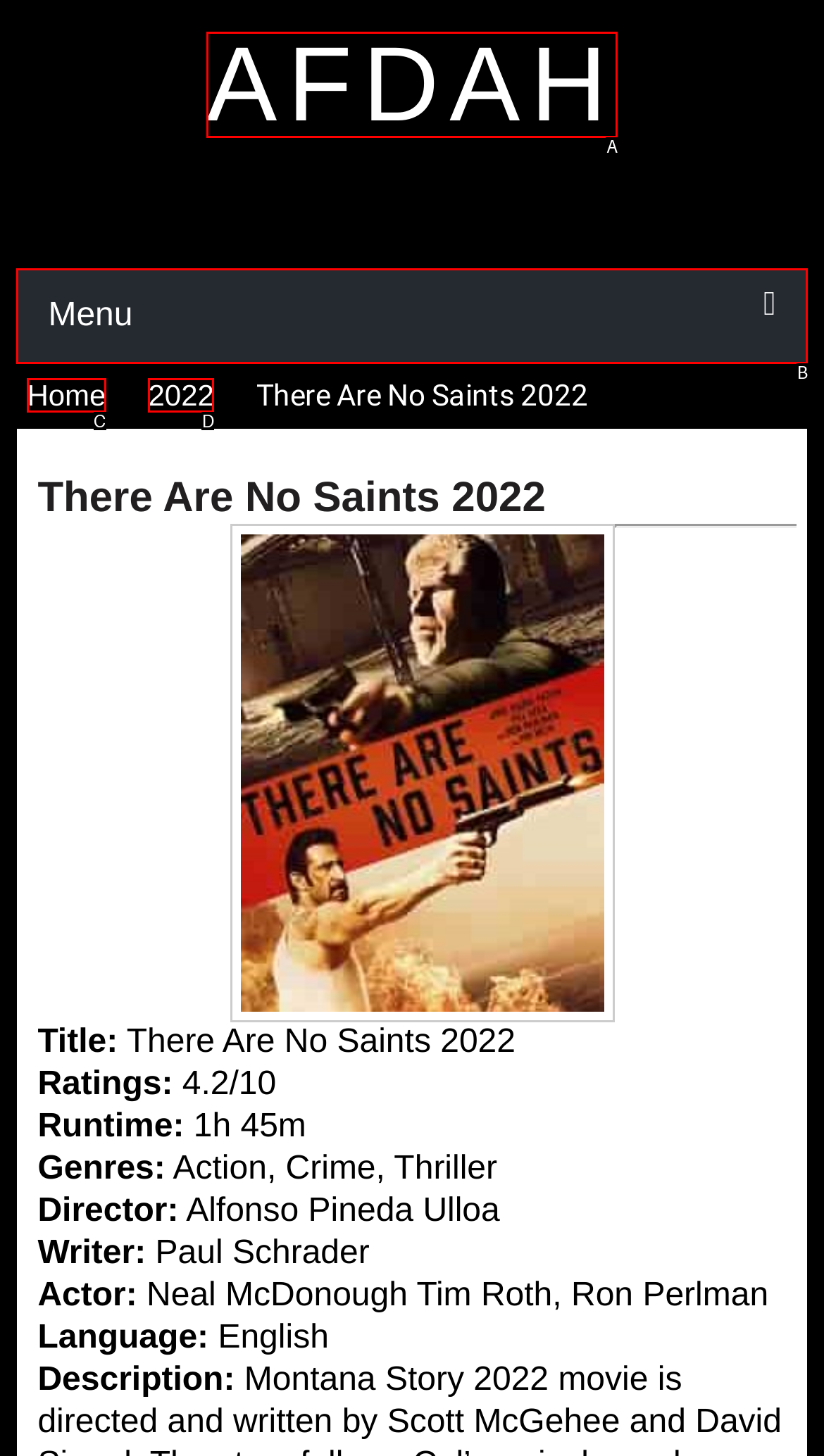Point out the option that aligns with the description: Menu
Provide the letter of the corresponding choice directly.

B